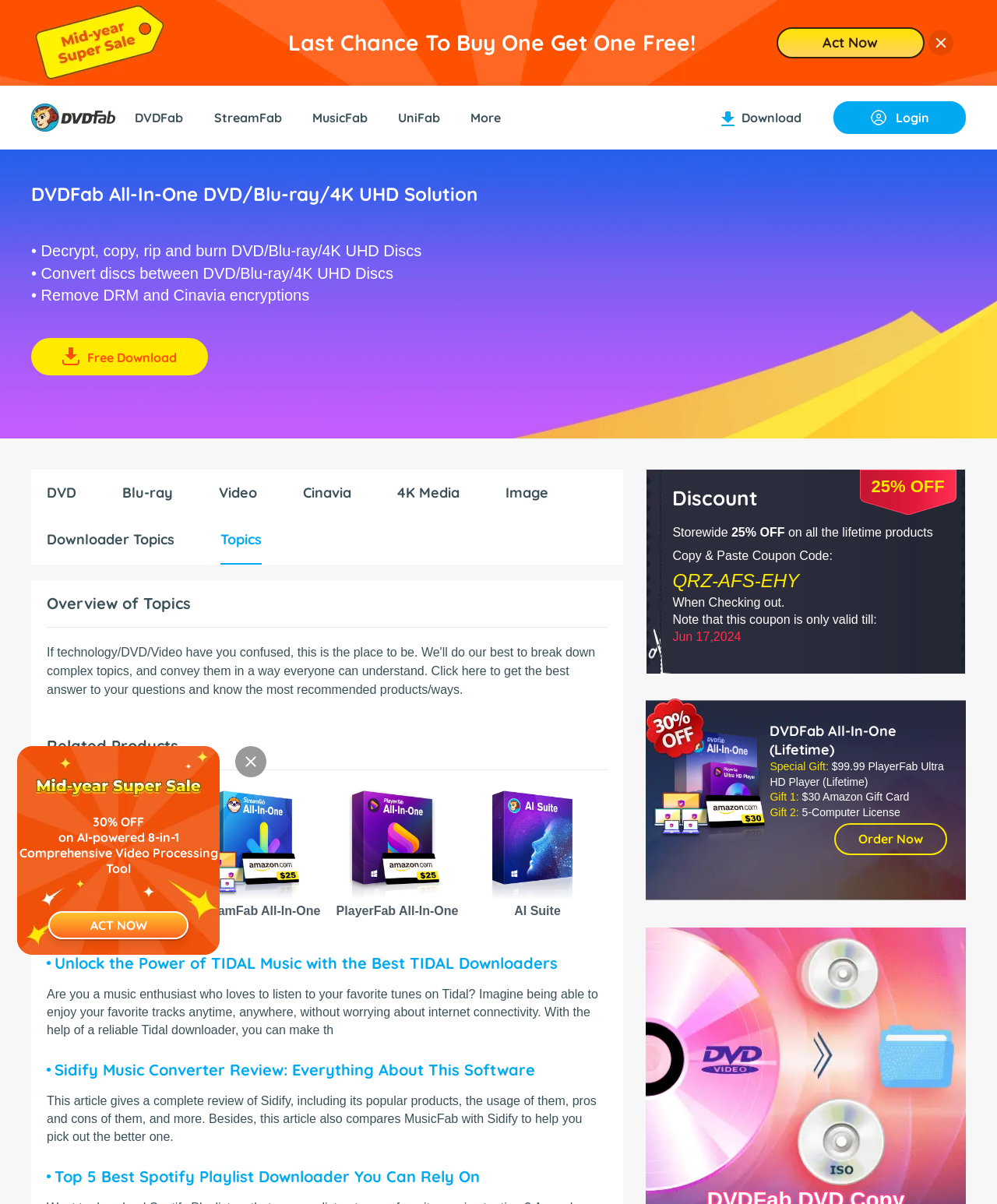Respond with a single word or phrase for the following question: 
What is the name of the DVD/Blu-ray/4K UHD solution?

DVDFab